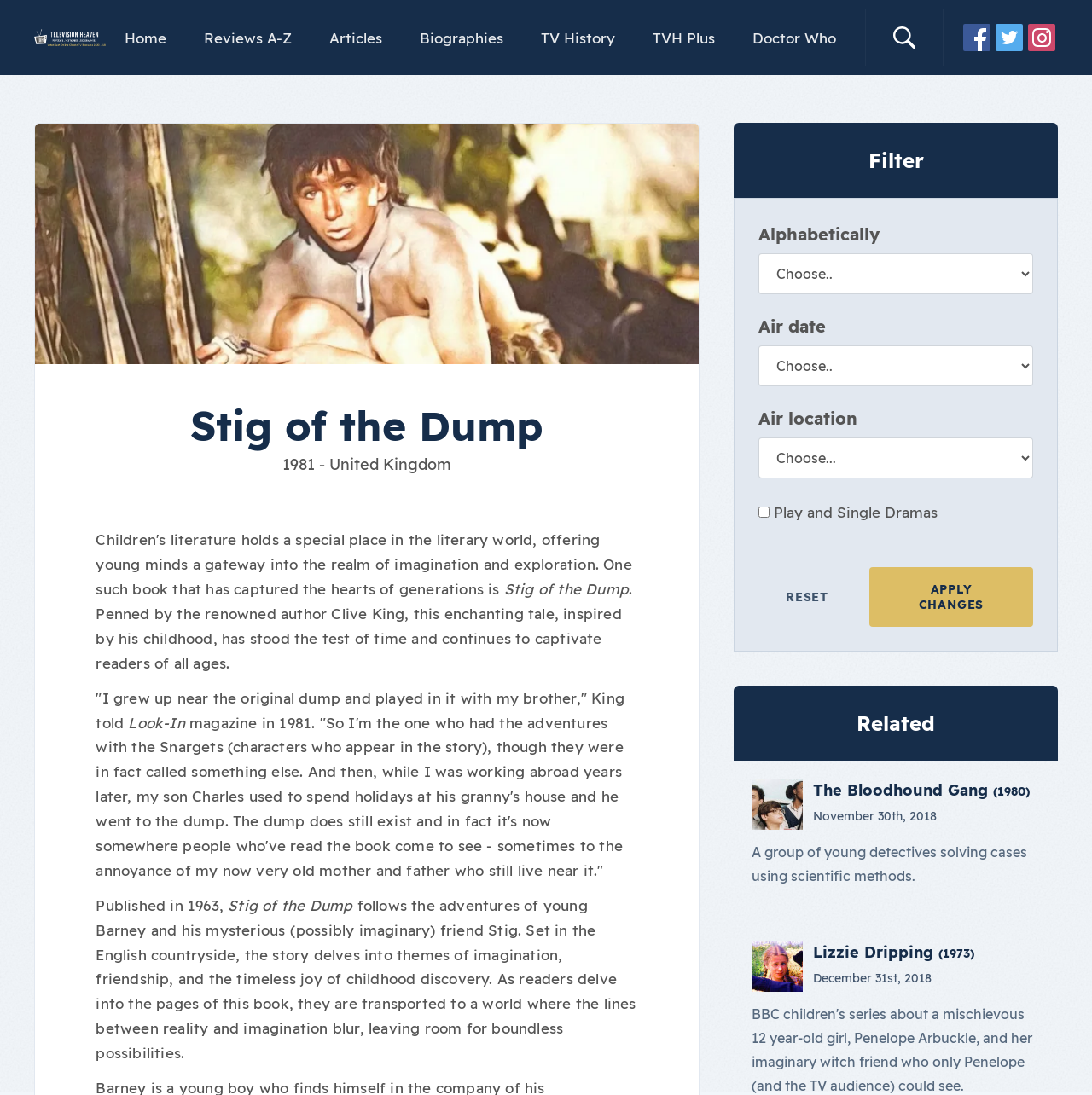Refer to the image and offer a detailed explanation in response to the question: What is the theme of the story 'Stig of the Dump'?

I found the answer by reading the text on the webpage, which describes the story 'Stig of the Dump' as delving into themes of imagination, friendship, and the timeless joy of childhood discovery.